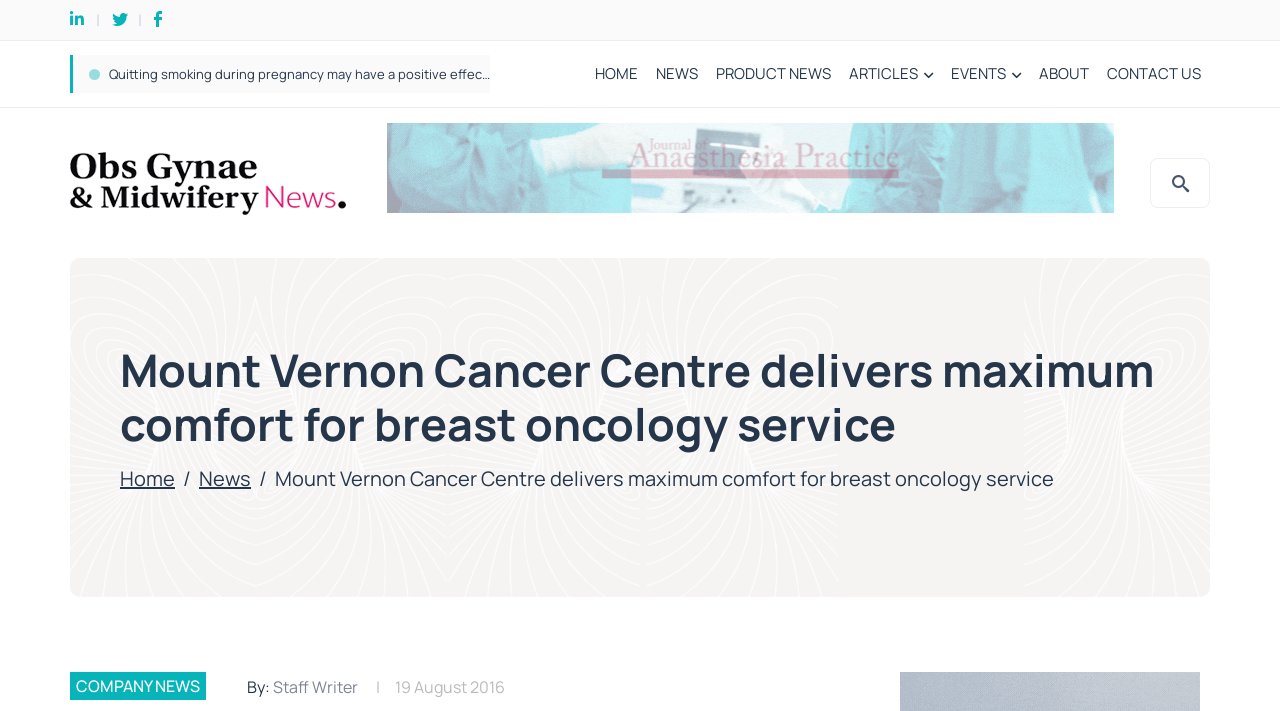Find the bounding box coordinates of the clickable area required to complete the following action: "Click the HOME link".

[0.458, 0.07, 0.505, 0.138]